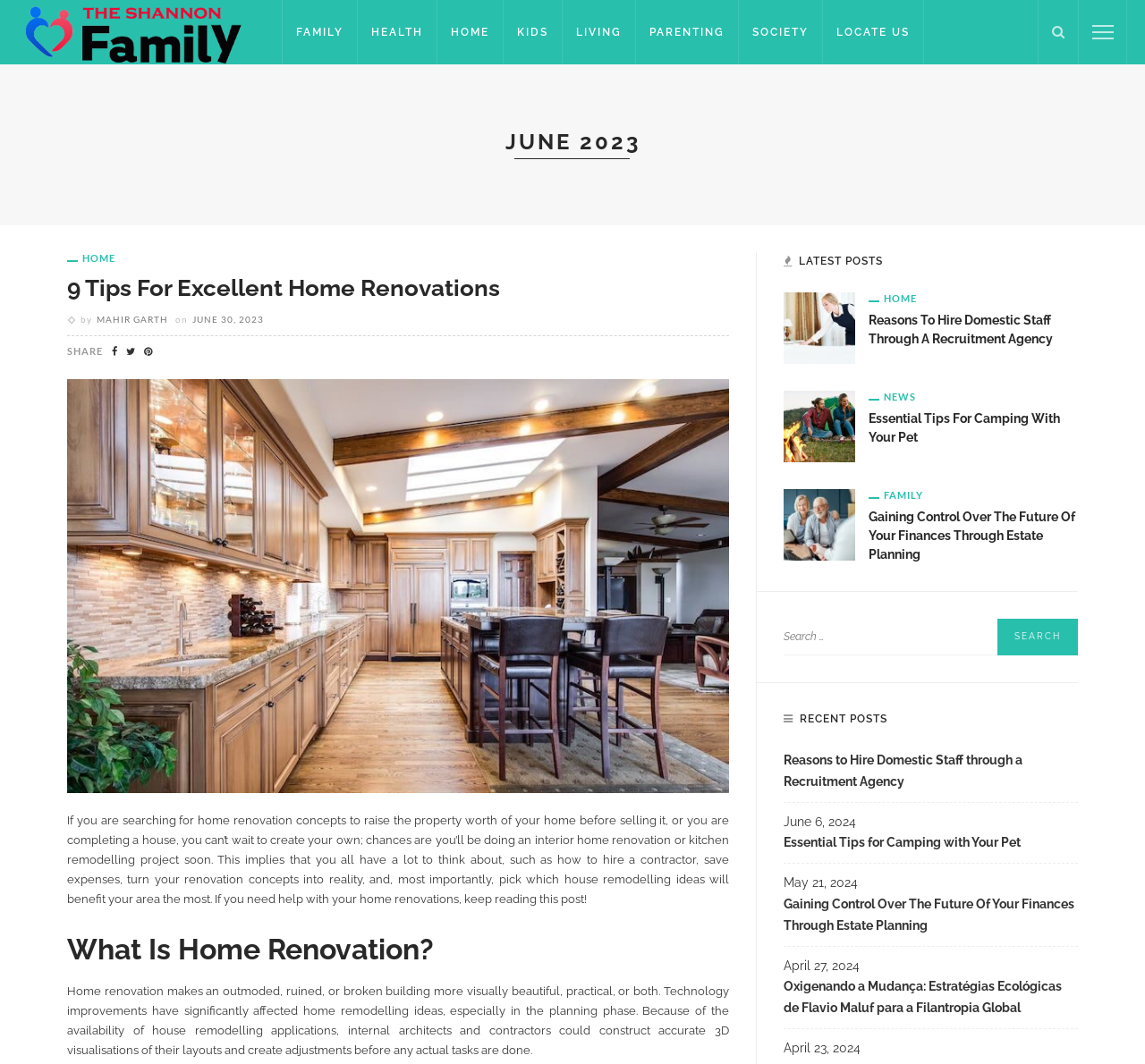Carefully examine the image and provide an in-depth answer to the question: How many recent posts are listed?

I counted the recent posts listed under the heading ' RECENT POSTS', which are 'Reasons to Hire Domestic Staff through a Recruitment Agency', 'Essential Tips for Camping with Your Pet', 'Gaining Control Over The Future Of Your Finances Through Estate Planning', 'Oxigenando a Mudança: Estratégias Ecológicas de Flavio Maluf para a Filantropia Global', and one more.